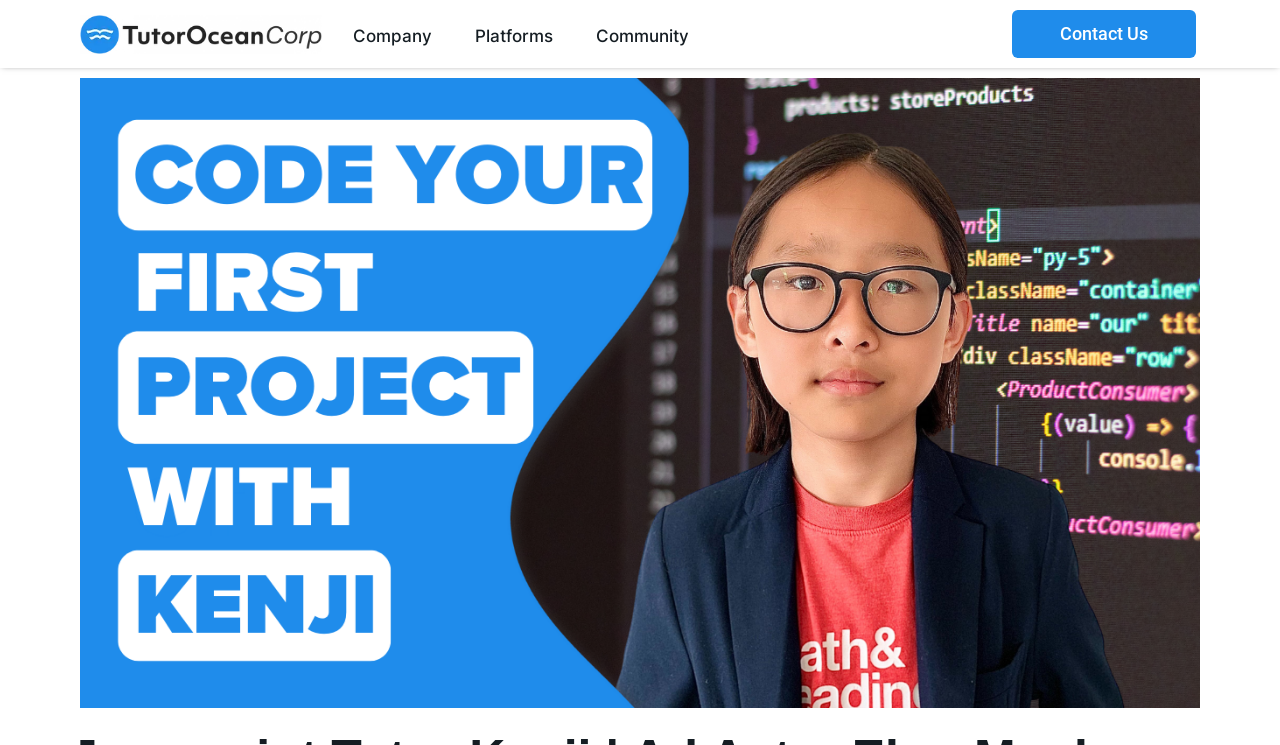What is the main title displayed on this webpage?

Javascript Tutor Kenji | Ad Astra Elon Musk School